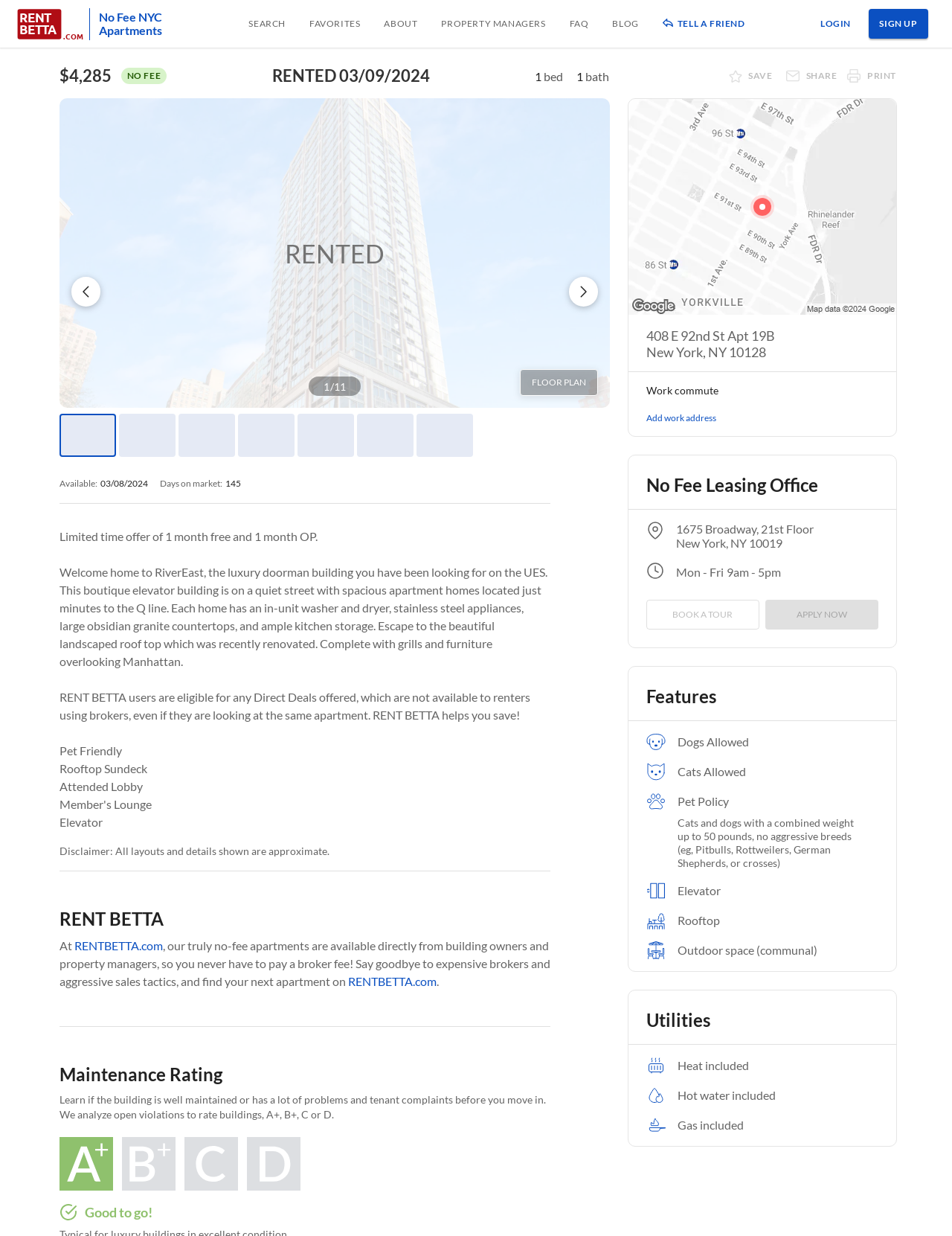Please predict the bounding box coordinates (top-left x, top-left y, bottom-right x, bottom-right y) for the UI element in the screenshot that fits the description: Sign up

[0.912, 0.007, 0.975, 0.031]